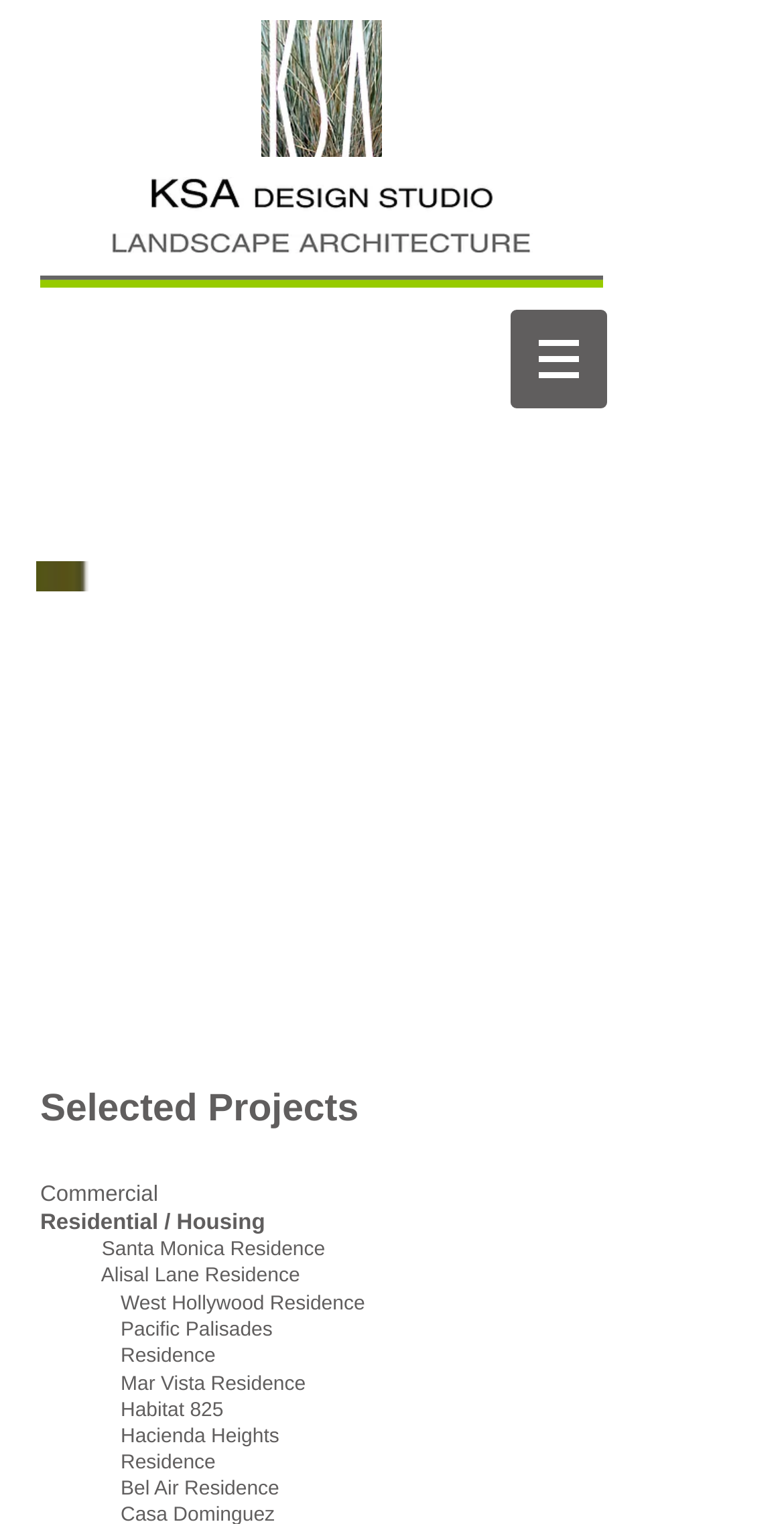From the element description Commercial, predict the bounding box coordinates of the UI element. The coordinates must be specified in the format (top-left x, top-left y, bottom-right x, bottom-right y) and should be within the 0 to 1 range.

[0.051, 0.776, 0.202, 0.792]